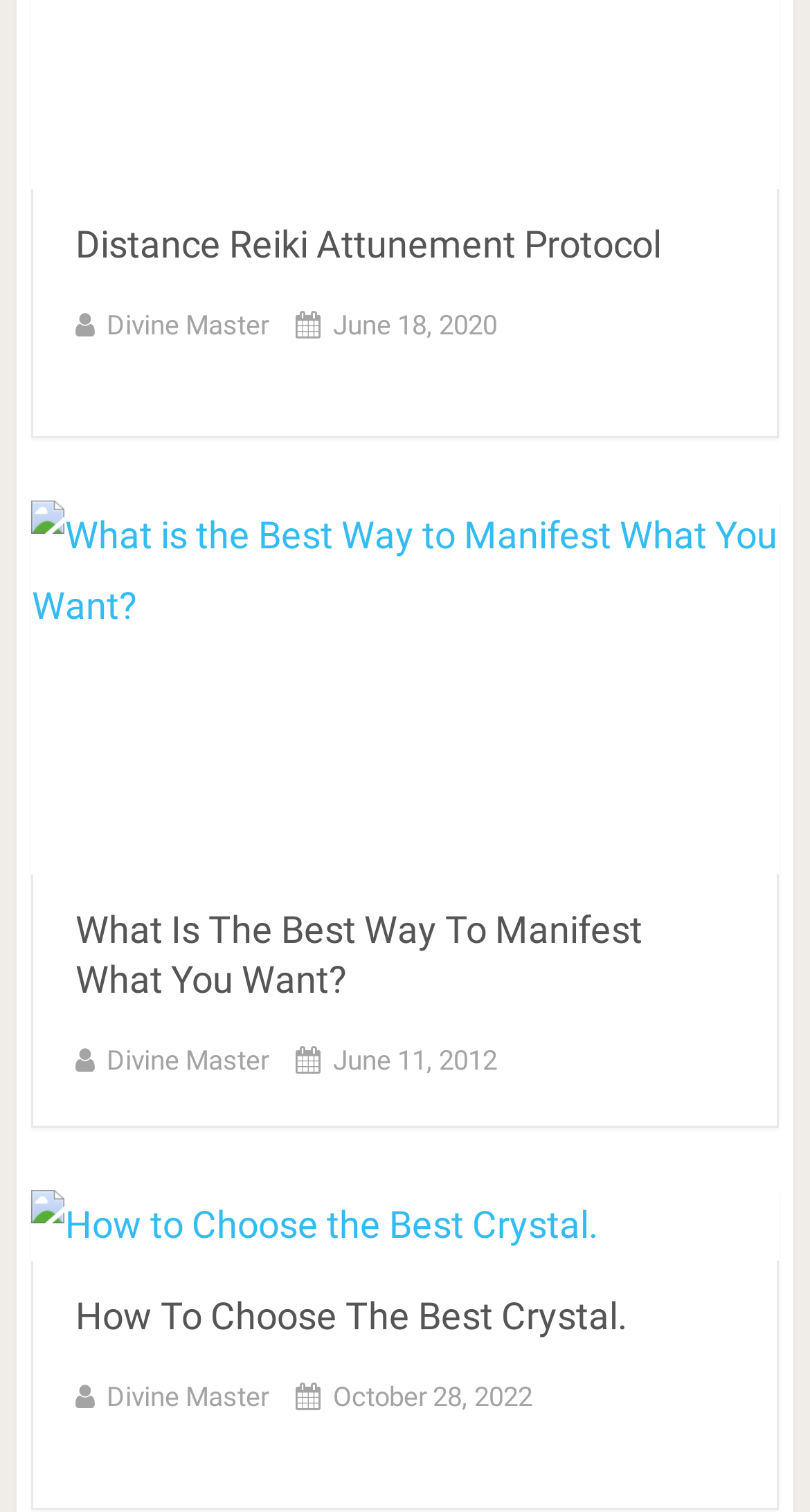What is the topic of the first article?
Based on the visual content, answer with a single word or a brief phrase.

Distance Reiki Attunement Protocol